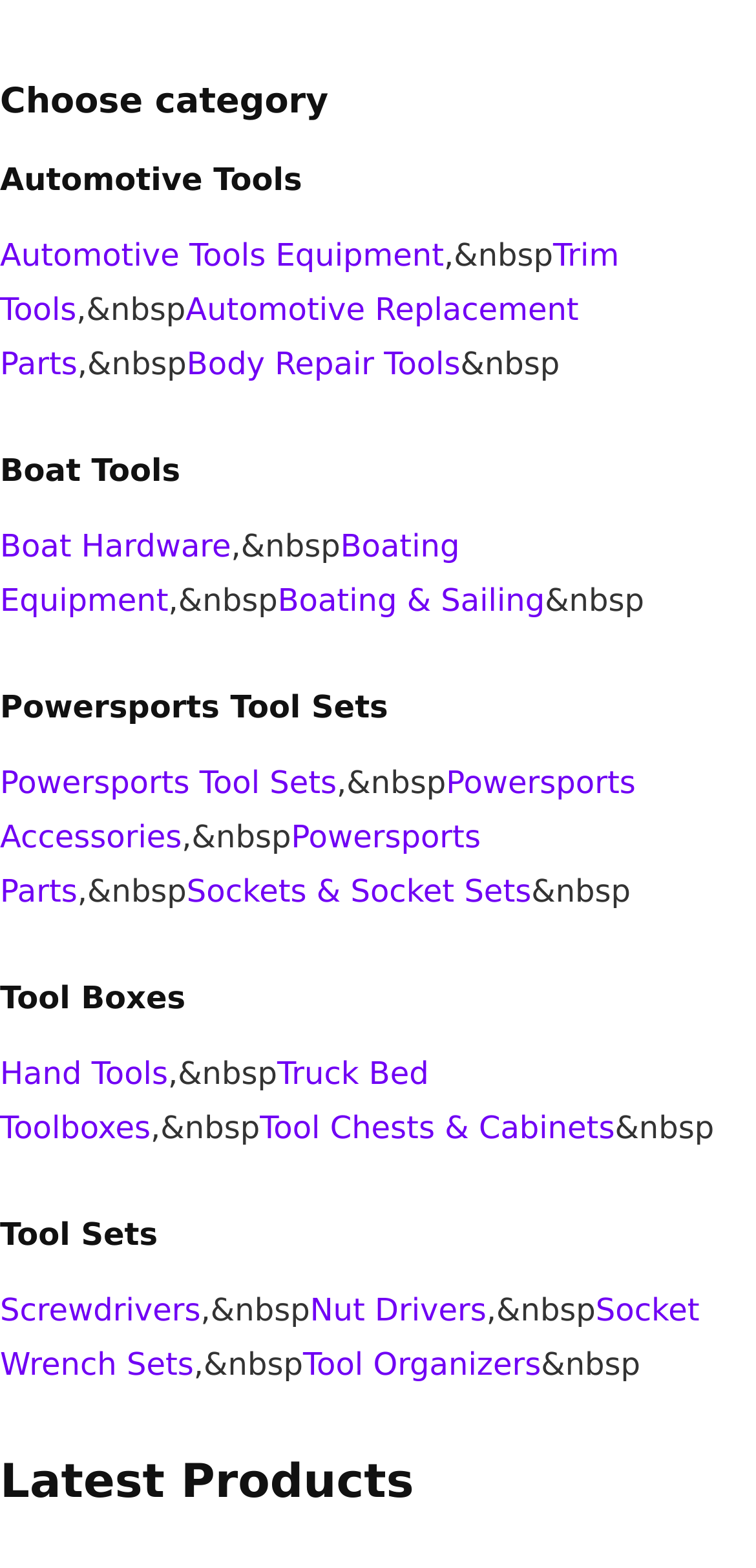Please determine the bounding box of the UI element that matches this description: Journal. The coordinates should be given as (top-left x, top-left y, bottom-right x, bottom-right y), with all values between 0 and 1.

None